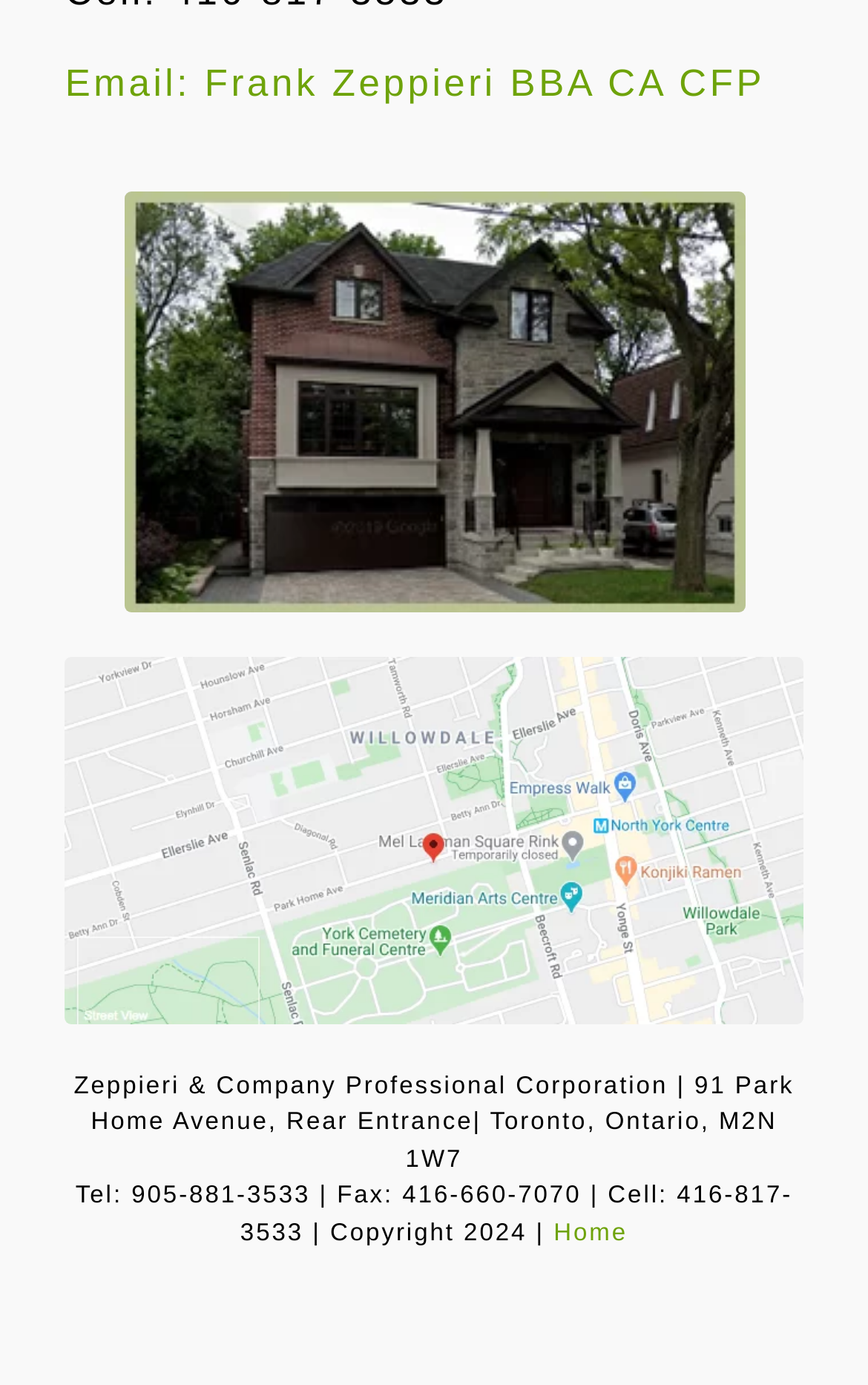Determine the bounding box for the described UI element: "Home".

[0.638, 0.881, 0.723, 0.9]